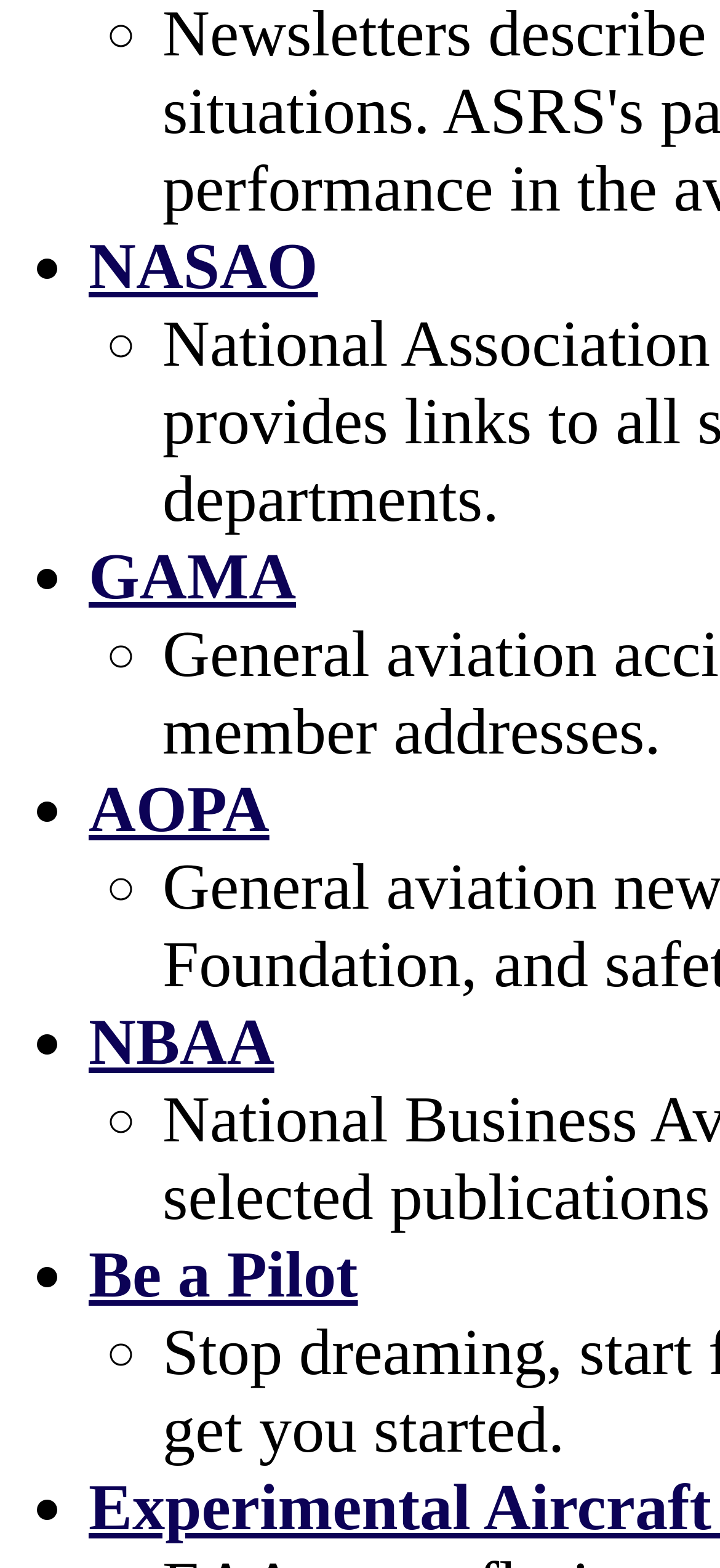Please give a concise answer to this question using a single word or phrase: 
What is the last link on the webpage?

Be a Pilot